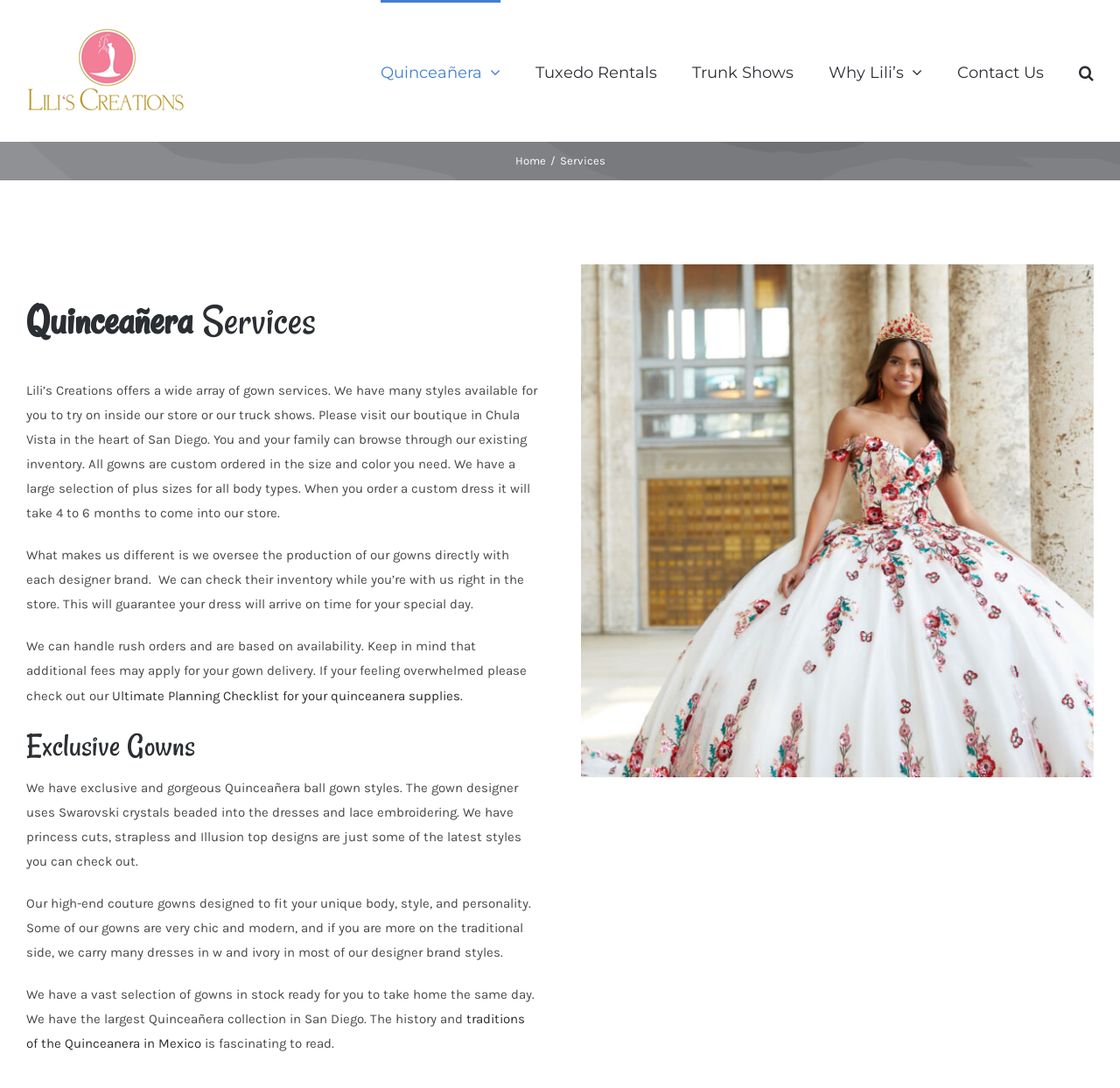Use one word or a short phrase to answer the question provided: 
What is unique about Lili's Creations' production process?

Direct oversight with designers